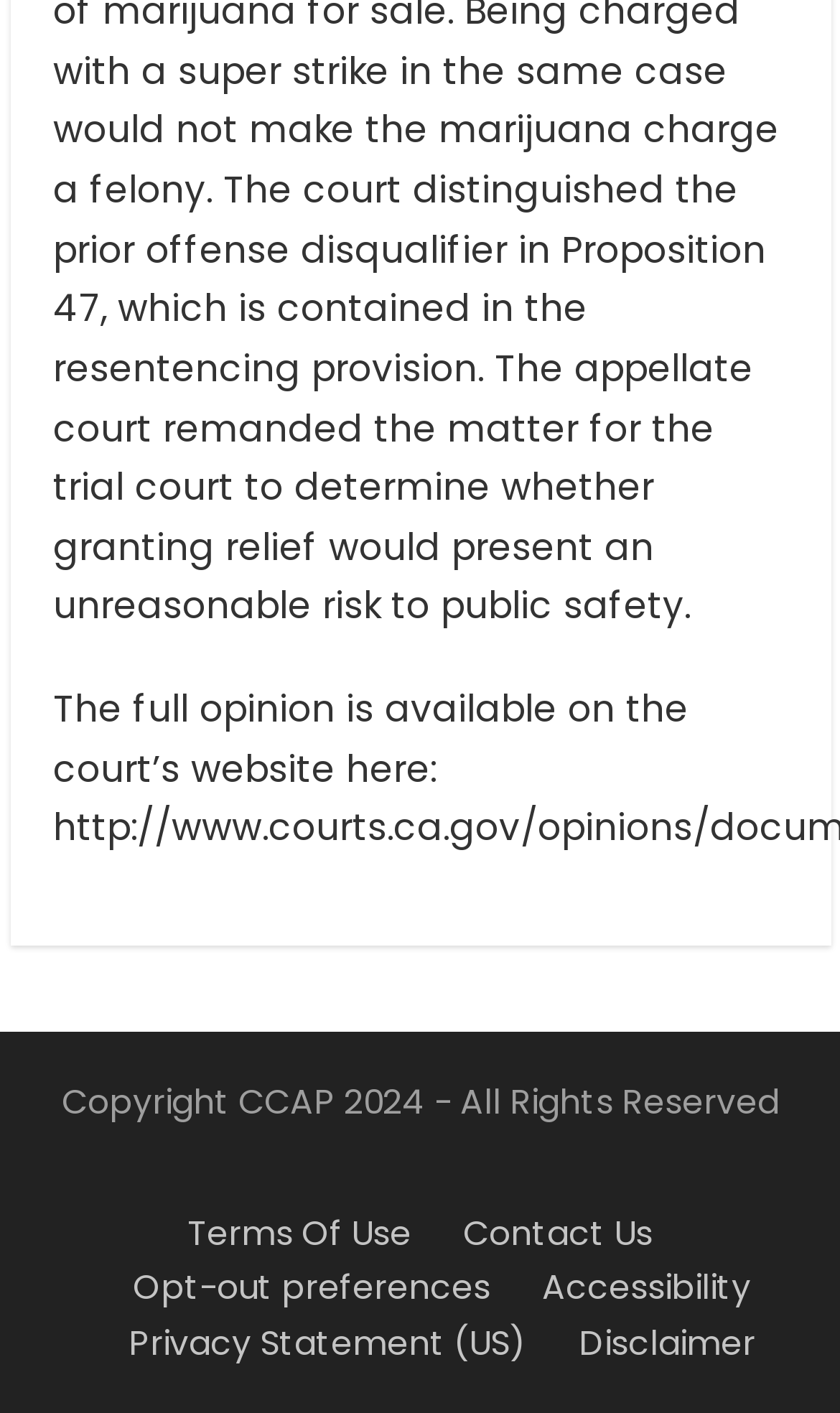Determine the bounding box coordinates for the UI element described. Format the coordinates as (top-left x, top-left y, bottom-right x, bottom-right y) and ensure all values are between 0 and 1. Element description: Contact Us

[0.551, 0.857, 0.777, 0.889]